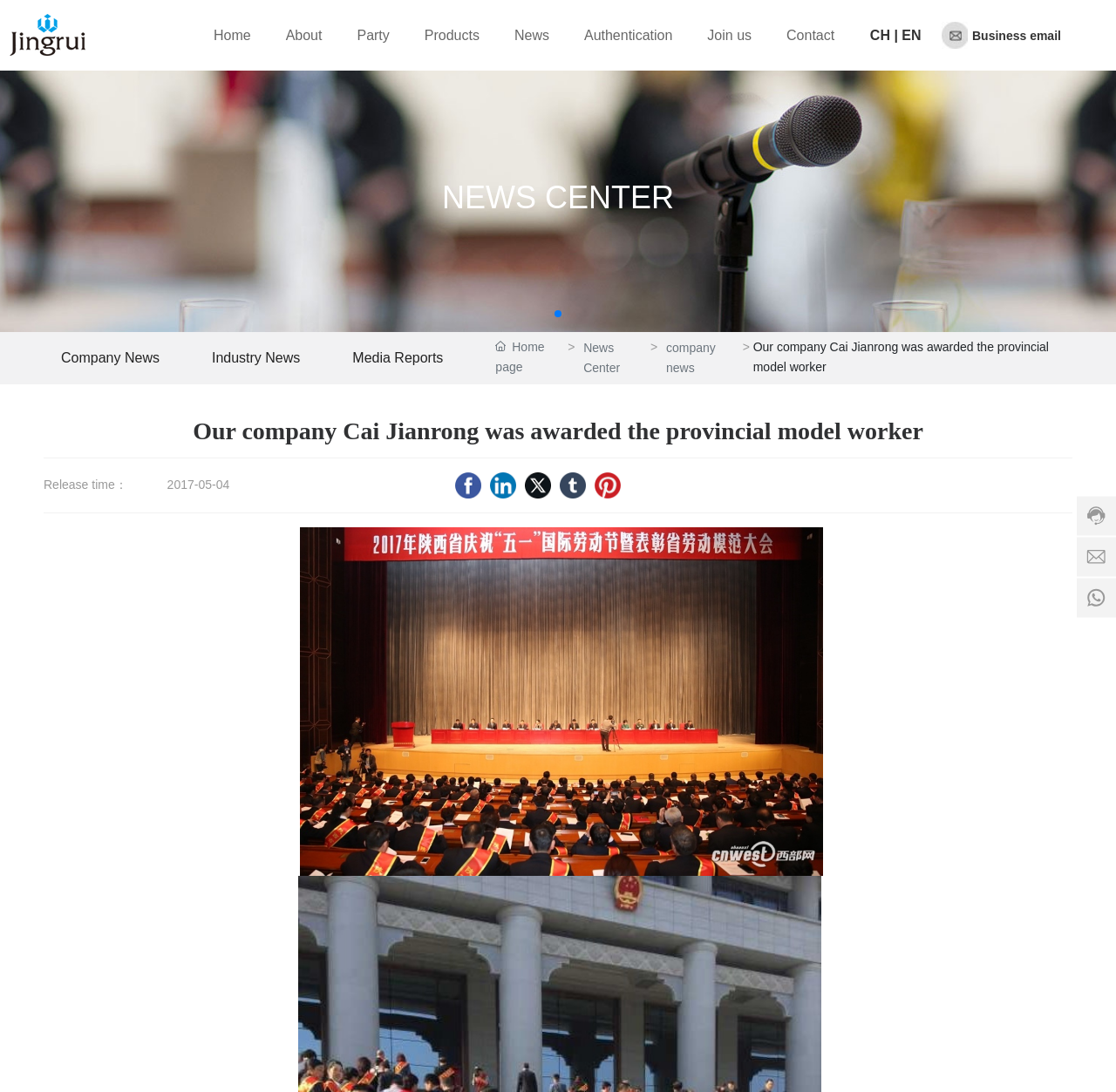Please reply with a single word or brief phrase to the question: 
How many main navigation links are there?

8